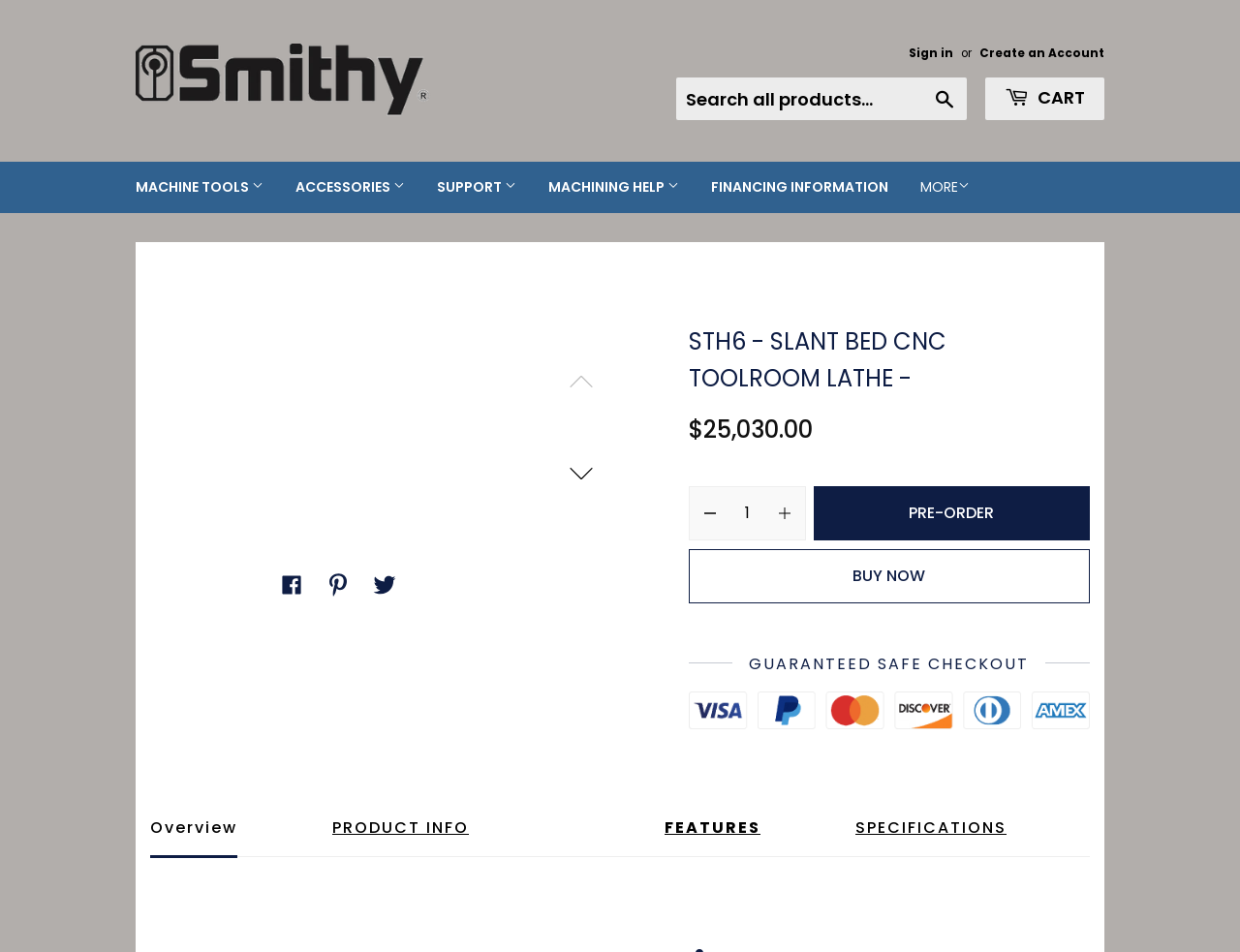How many subcategories are under 'ACCESSORIES'?
Look at the screenshot and respond with one word or a short phrase.

10